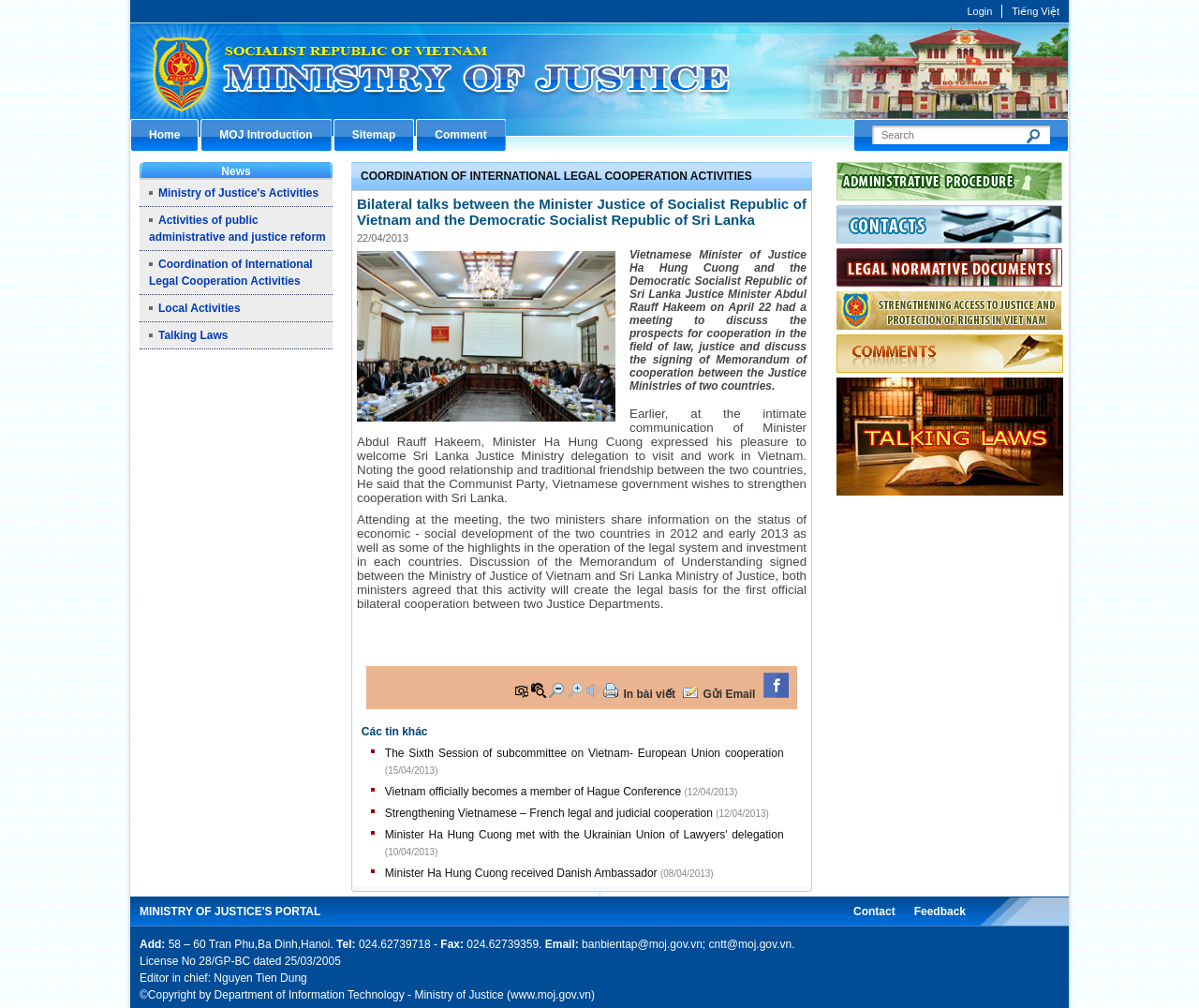What is the topic of the meeting between the two ministers?
Please provide an in-depth and detailed response to the question.

The webpage describes a meeting between the Minister of Justice of Vietnam and the Minister of Justice of Sri Lanka, and they discussed the prospects for cooperation in the field of law, justice, and signed a Memorandum of cooperation between the Justice Ministries of two countries.